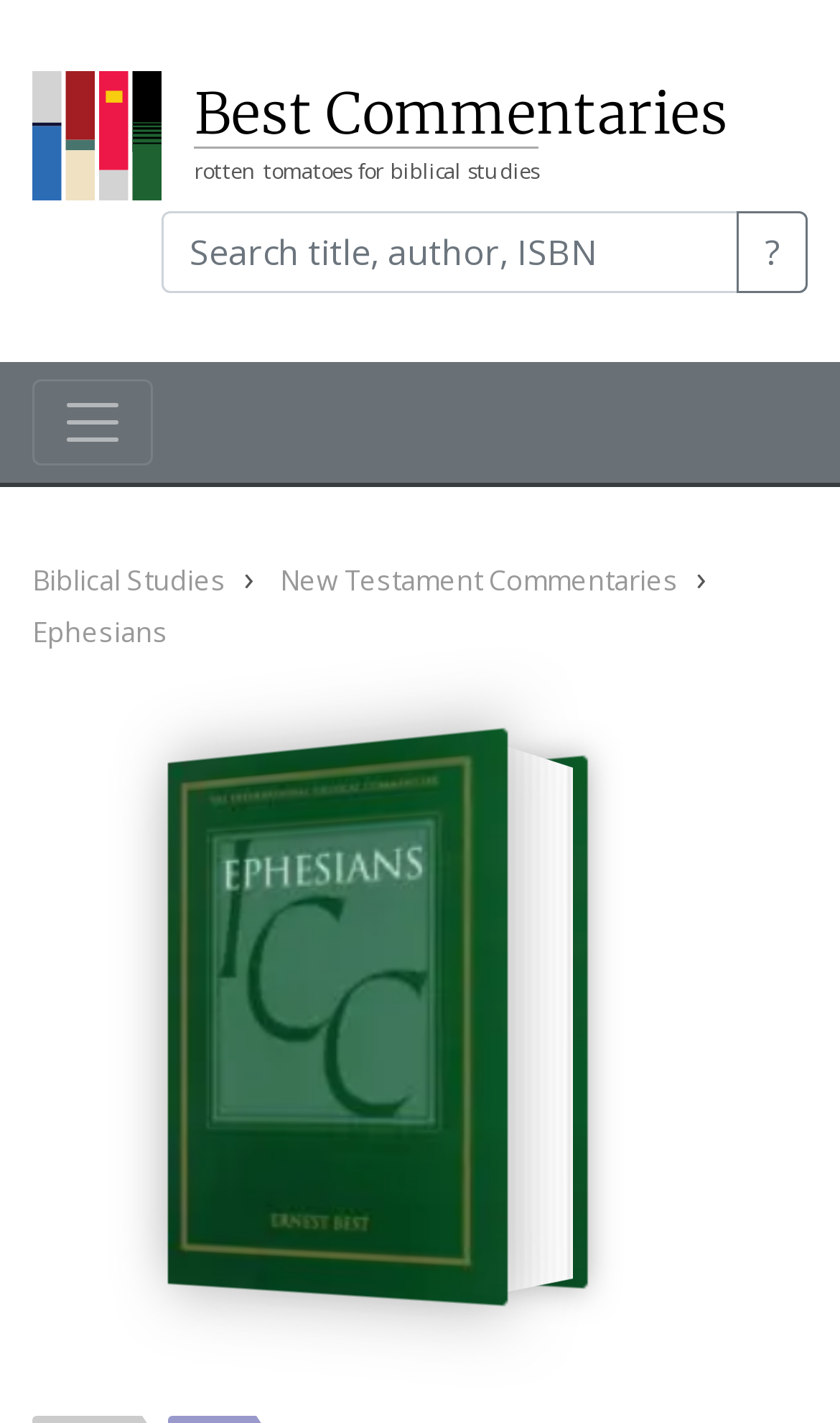Please answer the following question using a single word or phrase: 
What is the name of the book being reviewed?

Ephesians by Ernest Best